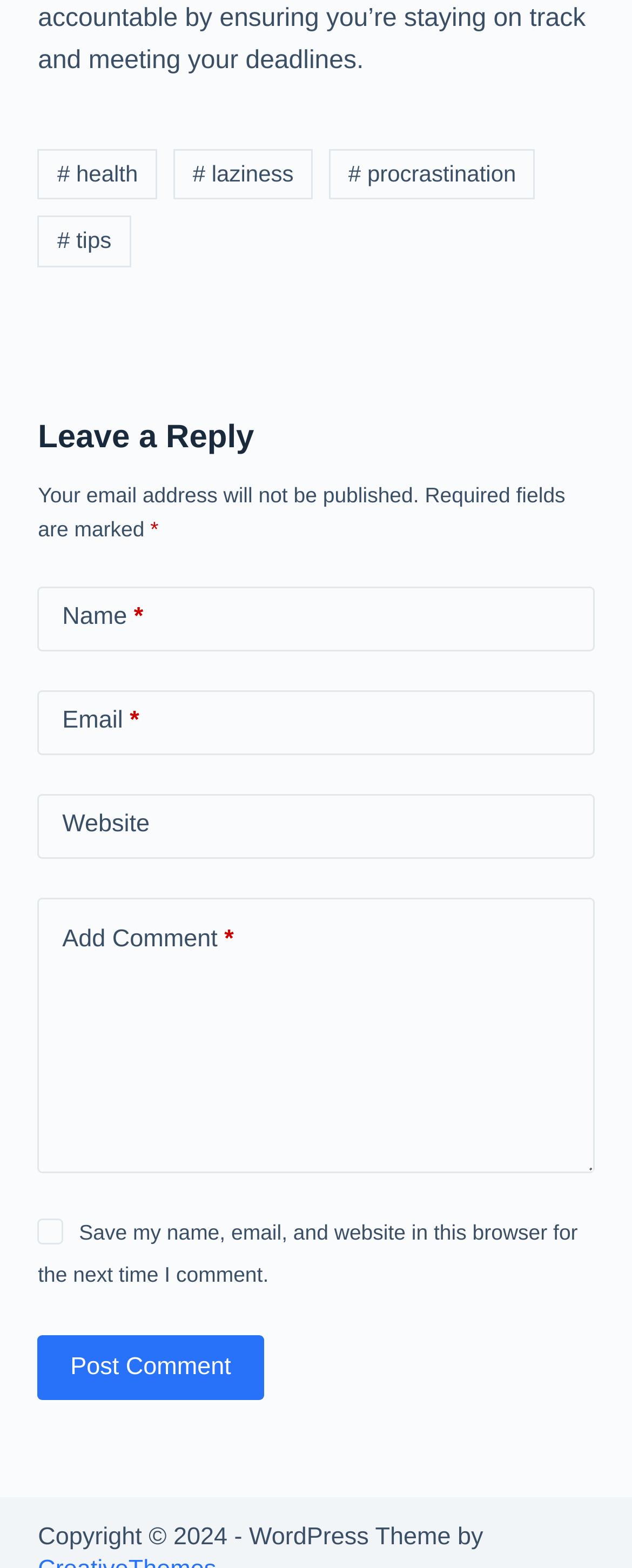Refer to the image and answer the question with as much detail as possible: What is the label of the last button?

I looked at the webpage and found a button at the bottom with the label 'Post Comment', which suggests that it is used to submit a comment.